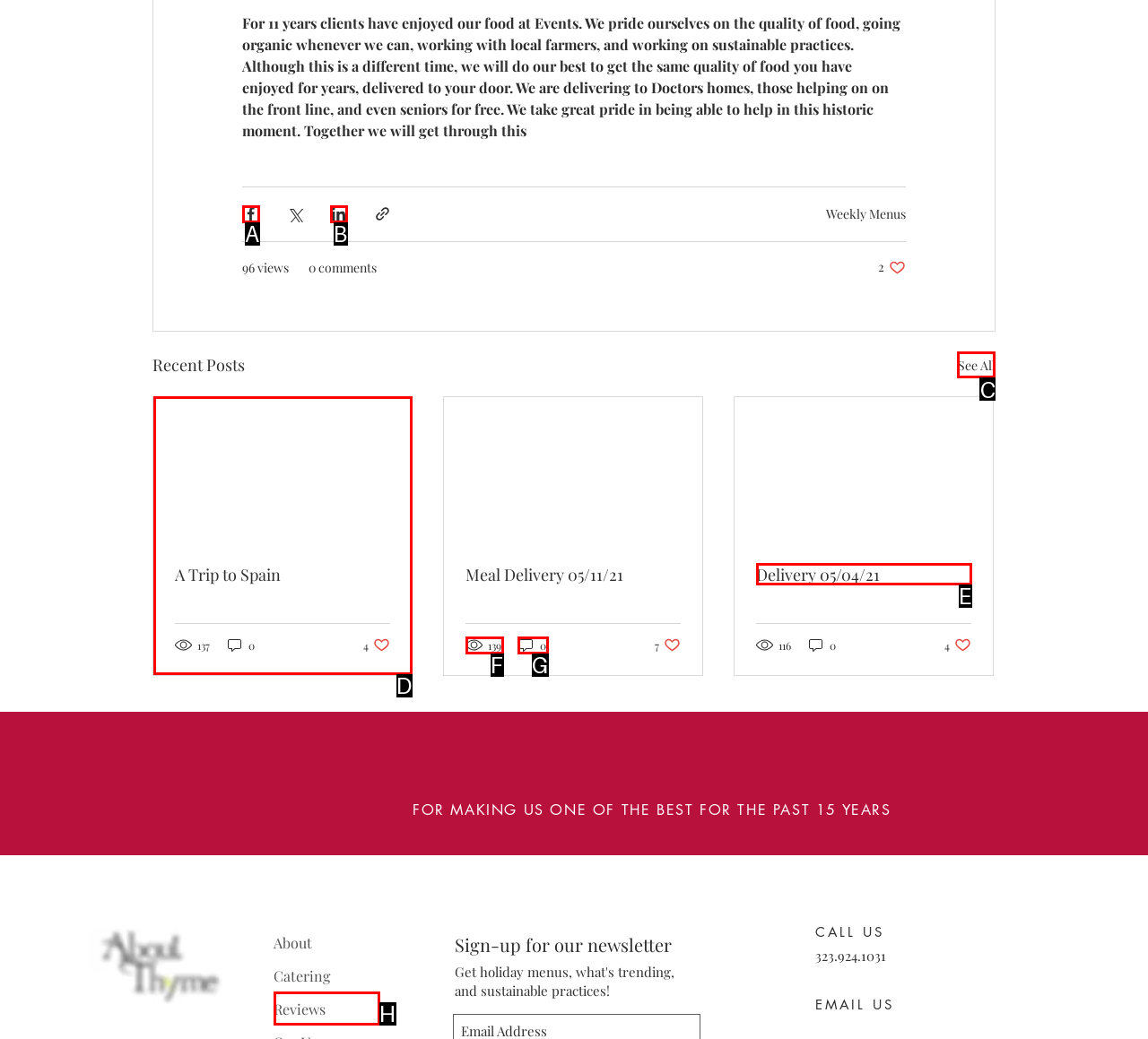Tell me the letter of the UI element I should click to accomplish the task: See All recent posts based on the choices provided in the screenshot.

C